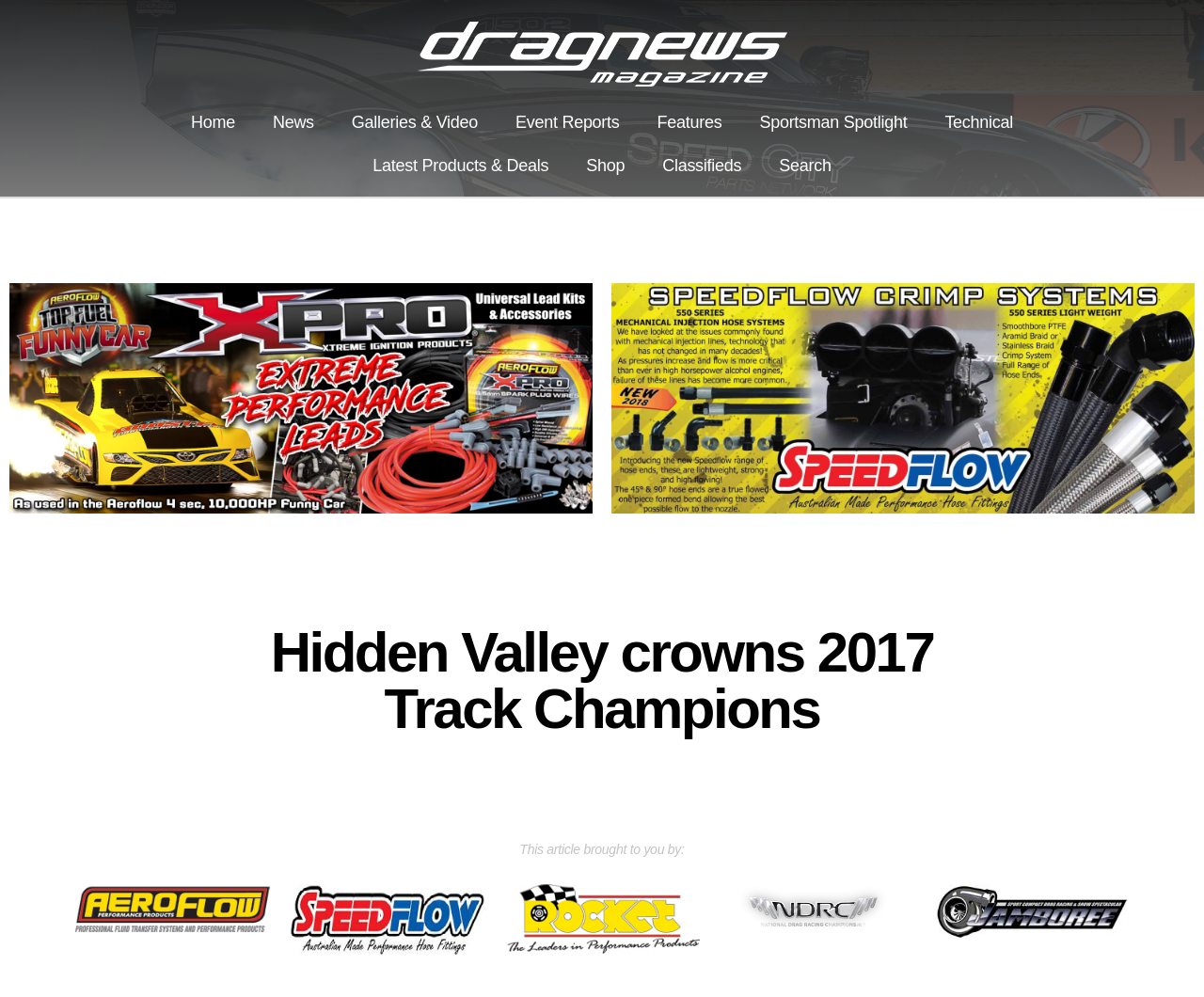How many links are in the top navigation bar?
Utilize the image to construct a detailed and well-explained answer.

I counted the number of link elements with y-coordinates between 0.101 and 0.144, which are the links in the top navigation bar. There are 7 links: 'Home', 'News', 'Galleries & Video', 'Event Reports', 'Features', 'Sportsman Spotlight', and 'Technical'.